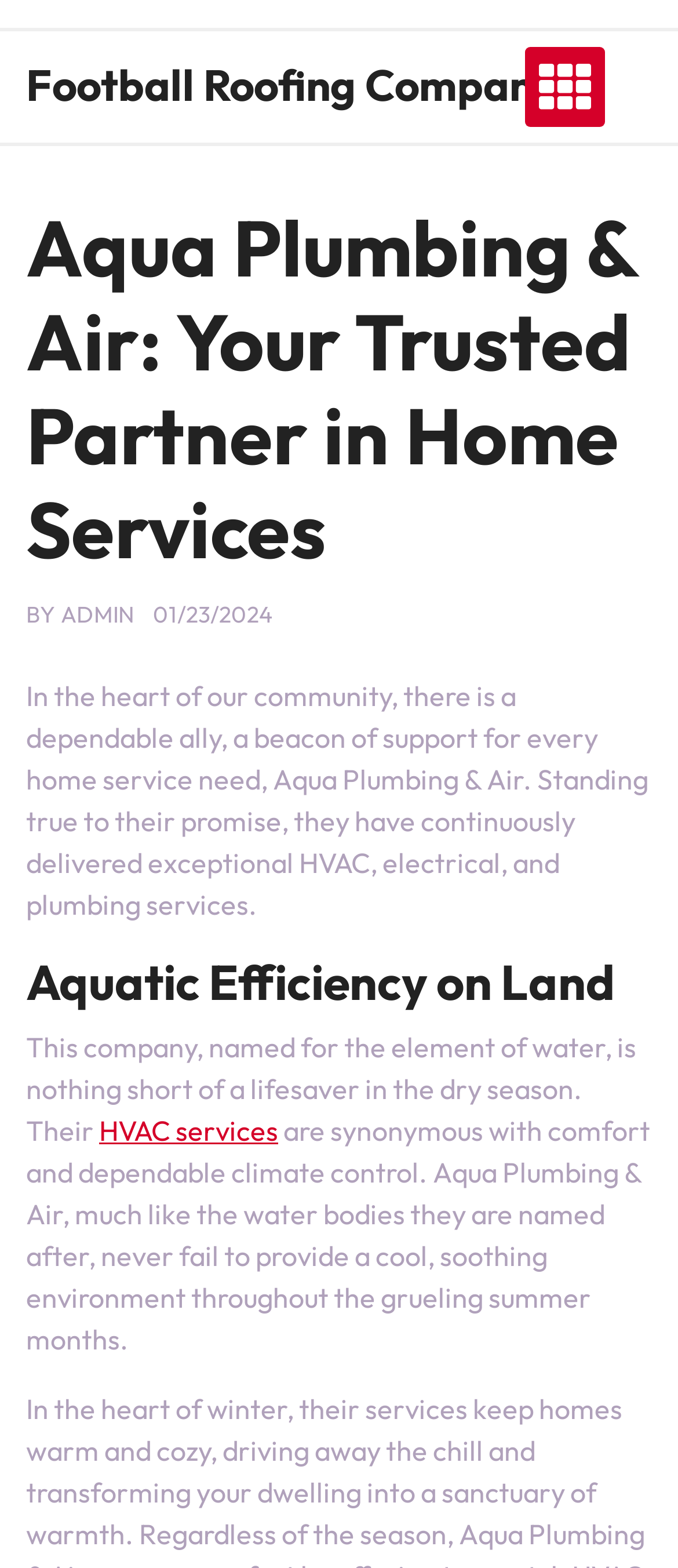What is the date mentioned on the webpage?
Use the information from the image to give a detailed answer to the question.

The date '01/23/2024' is mentioned in the top section of the webpage, next to the 'BY' text.